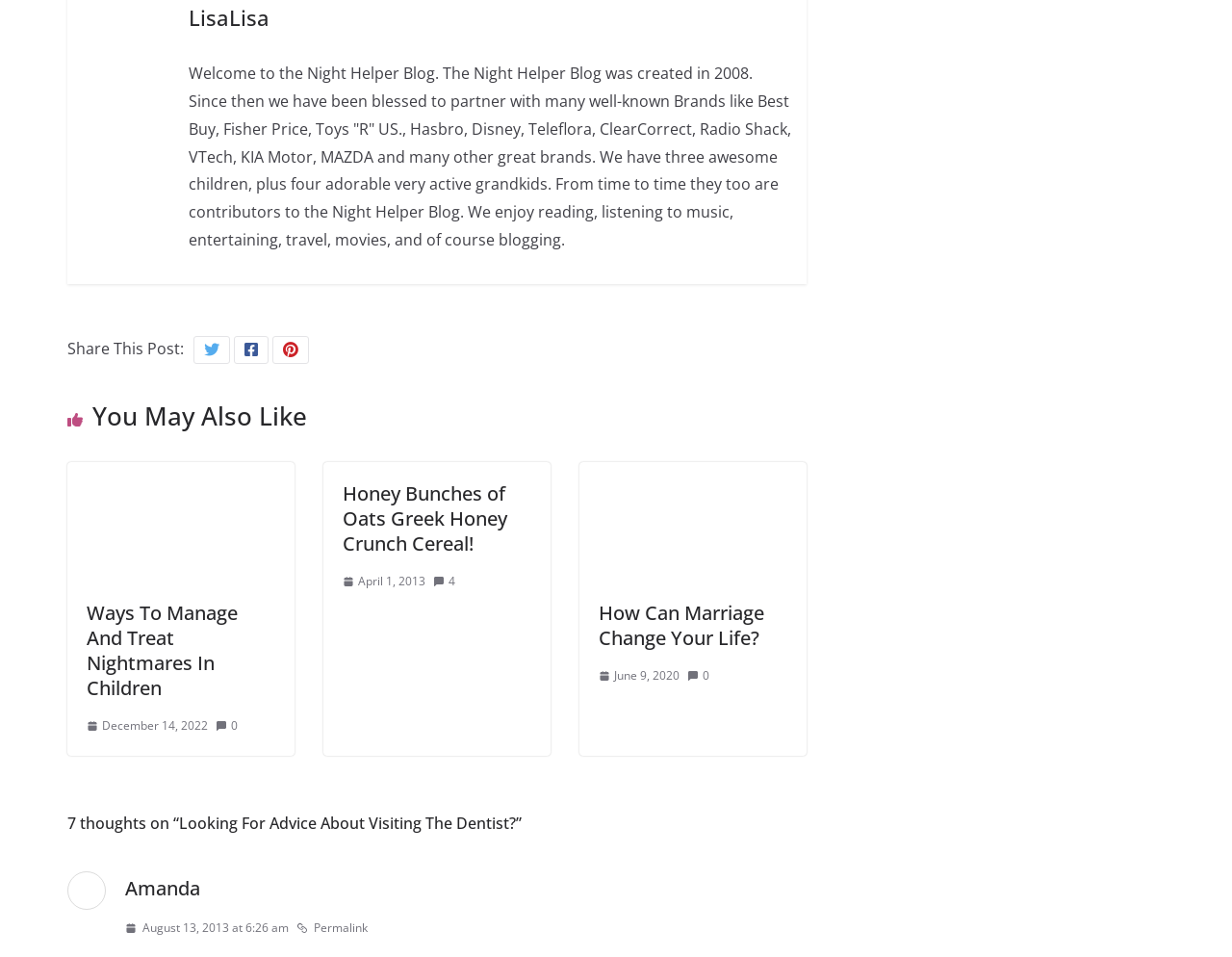Please indicate the bounding box coordinates for the clickable area to complete the following task: "Check the comments on 'Looking For Advice About Visiting The Dentist?'". The coordinates should be specified as four float numbers between 0 and 1, i.e., [left, top, right, bottom].

[0.055, 0.85, 0.655, 0.871]